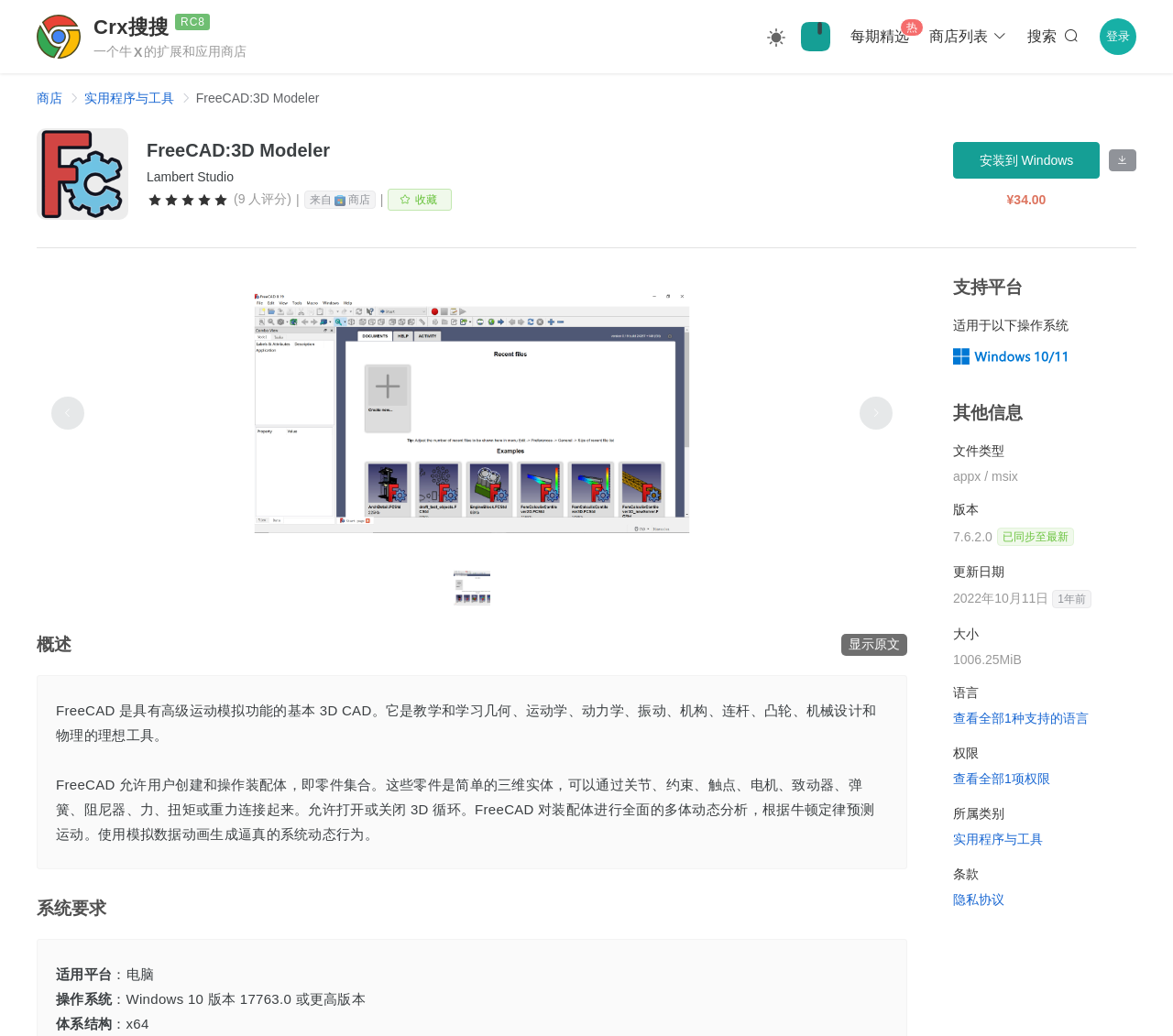Find the bounding box coordinates for the element described here: "parent_node: (9 人评分)".

[0.125, 0.184, 0.195, 0.202]